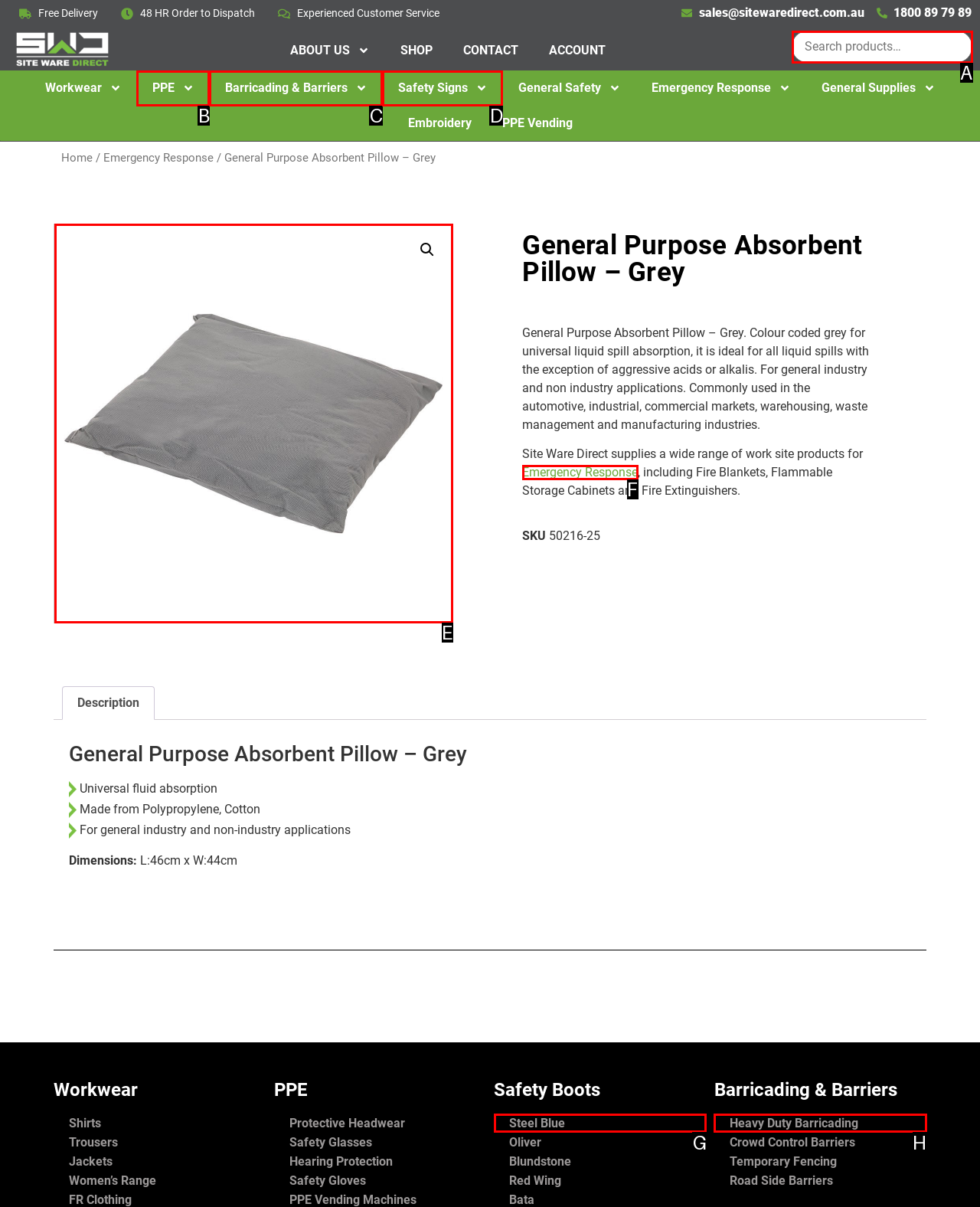Identify the UI element described as: Heavy Duty Barricading
Answer with the option's letter directly.

H